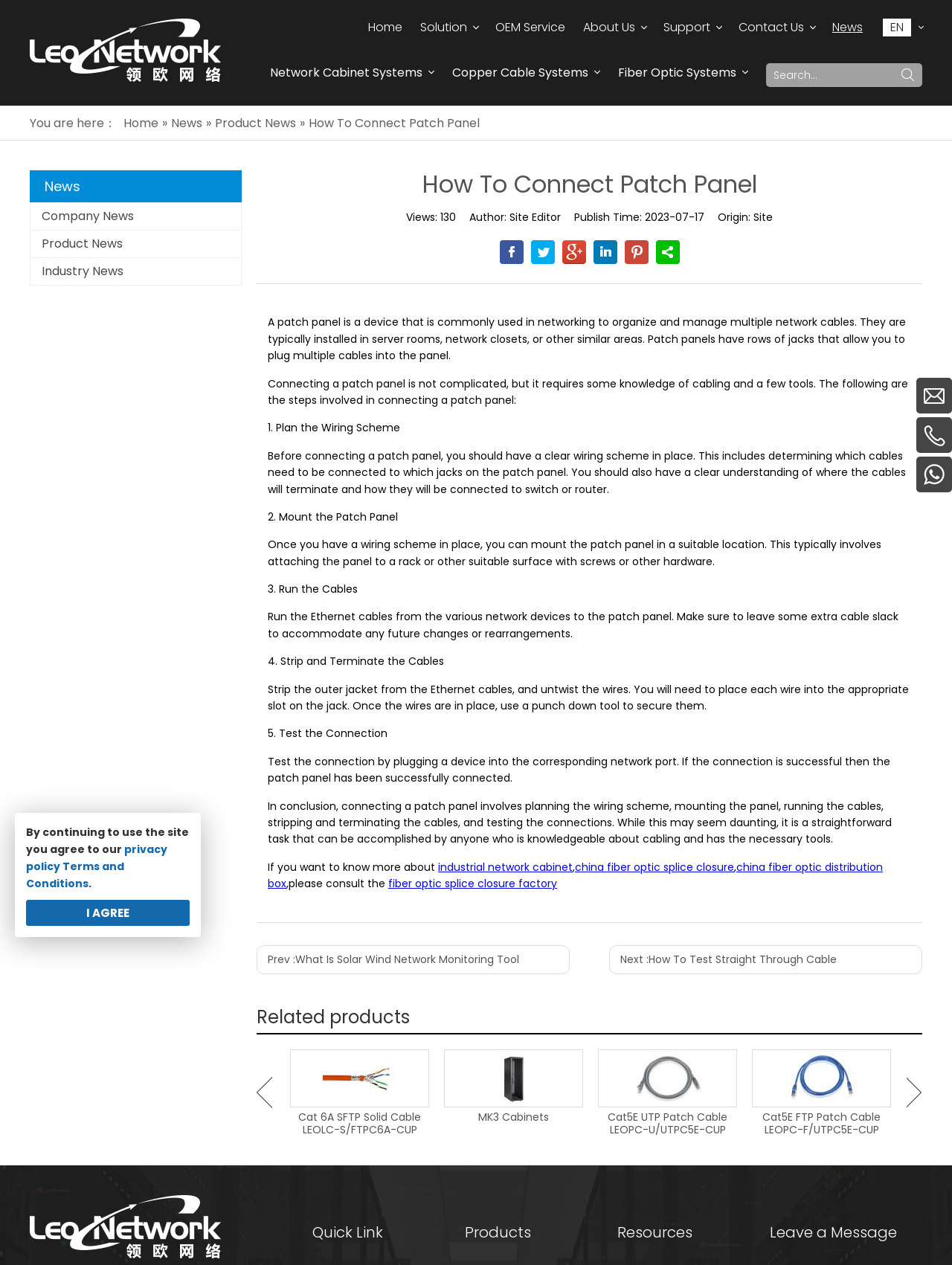Generate an in-depth caption that captures all aspects of the webpage.

The webpage is about "How to Connect a Patch Panel" by Leo Network. At the top, there is a navigation bar with links to "Home", "Solution", "OEM Service", "About Us", "Support", "Contact Us", and "News". On the right side of the navigation bar, there is a search box with a submit button. Below the navigation bar, there is a breadcrumb trail showing the current page's location.

The main content of the page is divided into several sections. The first section is an introduction to patch panels, explaining what they are and how they are used in networking. The second section provides a step-by-step guide on how to connect a patch panel, including planning the wiring scheme, mounting the patch panel, running the cables, stripping and terminating the cables, and testing the connection.

Below the guide, there are links to related products, including Cat 6A SFTP solid cables, MK3 cabinets, Cat5E UTP patch cables, and Cat5E FTP patch cables. Each product has a brief description, an image, and a link to more information.

At the bottom of the page, there are navigation buttons to go to the previous or next article, as well as a heading "Related products" with links to more products.